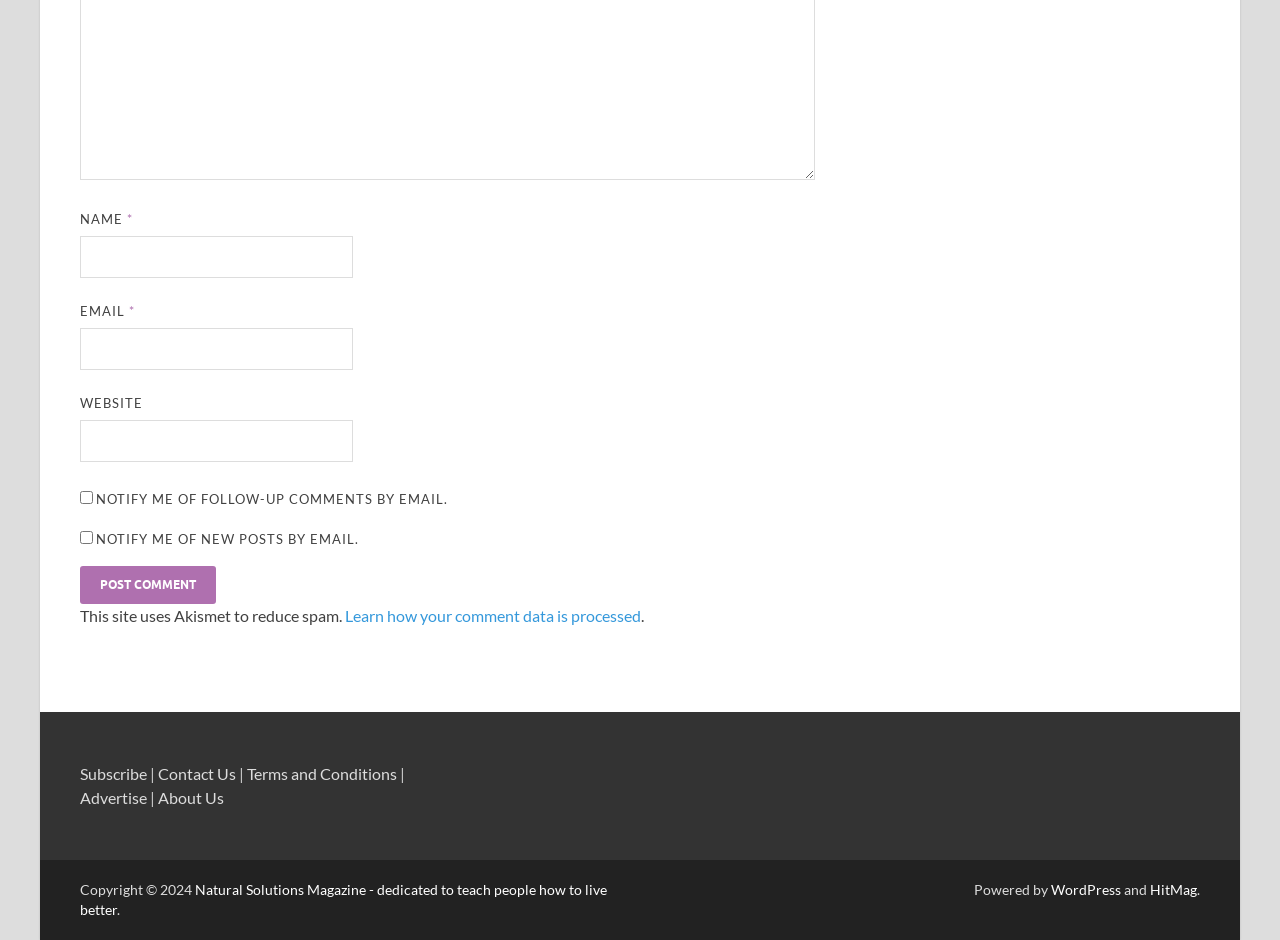Using the provided element description: "parent_node: NAME * name="author"", determine the bounding box coordinates of the corresponding UI element in the screenshot.

[0.062, 0.251, 0.276, 0.296]